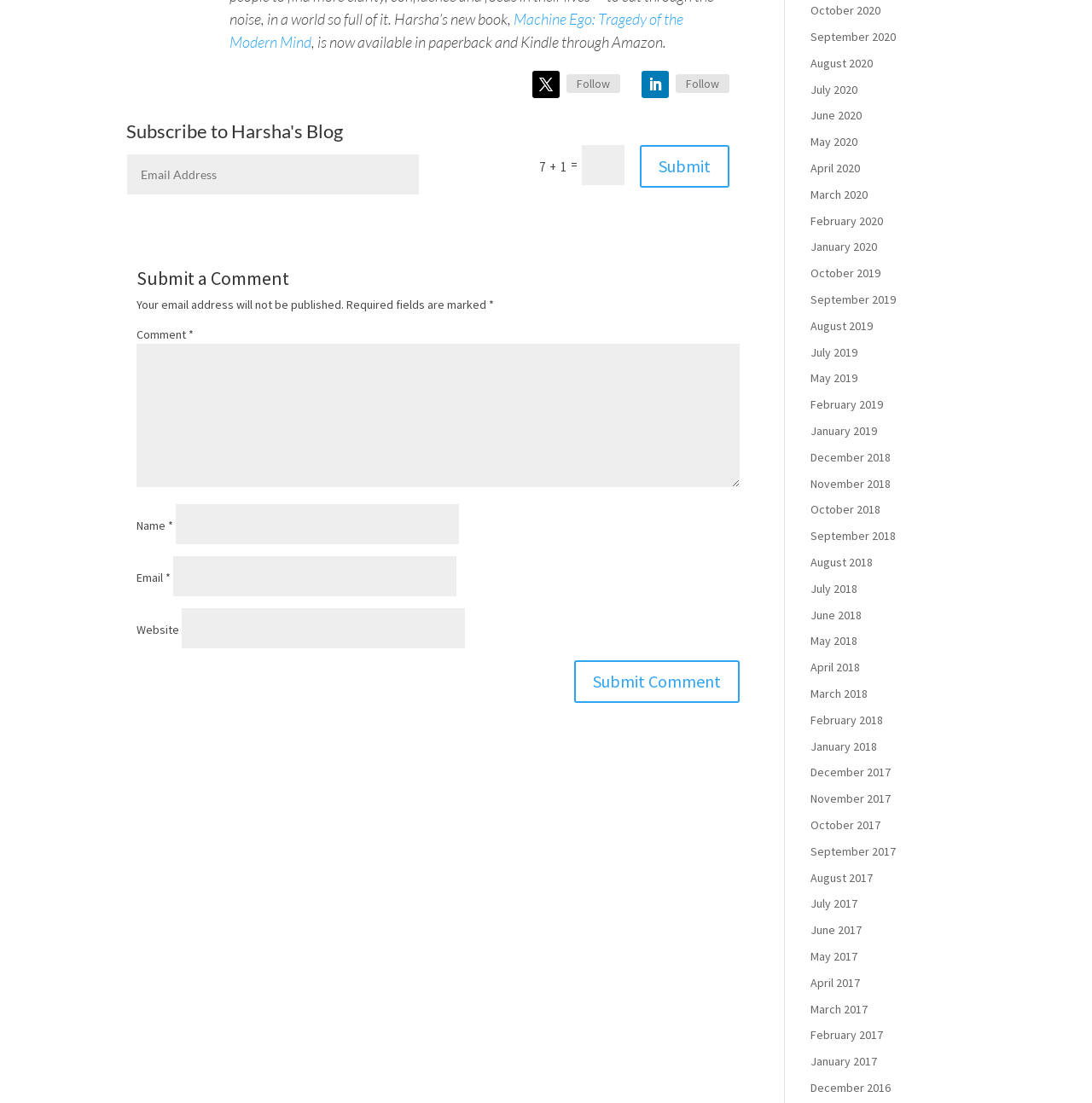Answer the question with a single word or phrase: 
What is the purpose of the 'Follow' buttons?

To follow Harsha's social media